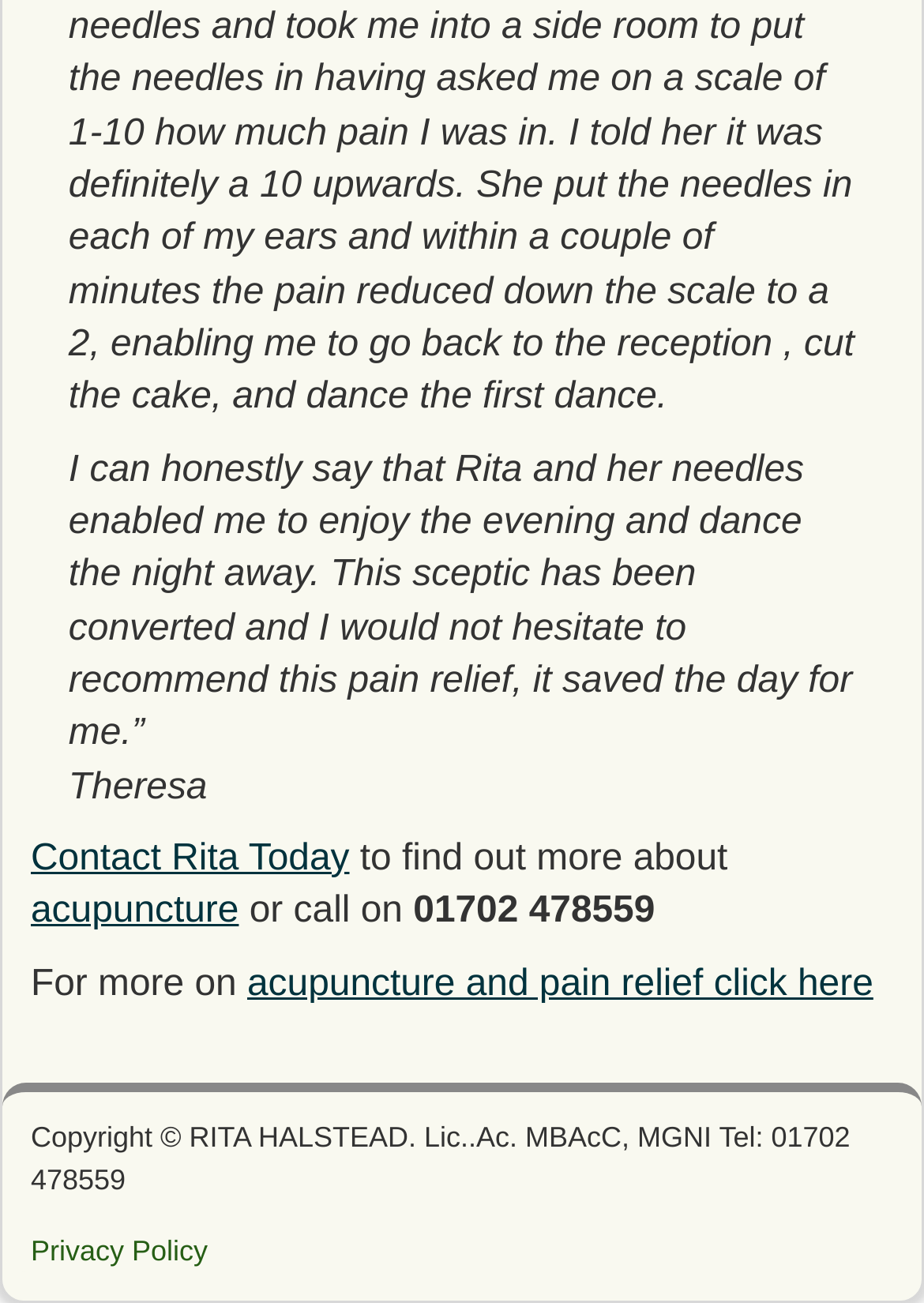What is the profession of Rita?
Utilize the image to construct a detailed and well-explained answer.

Rita's profession is indicated by the text 'Lic..Ac. MBAcC, MGNI' at coordinates [0.033, 0.86, 0.92, 0.918], which suggests that she is a licensed acupuncturist.